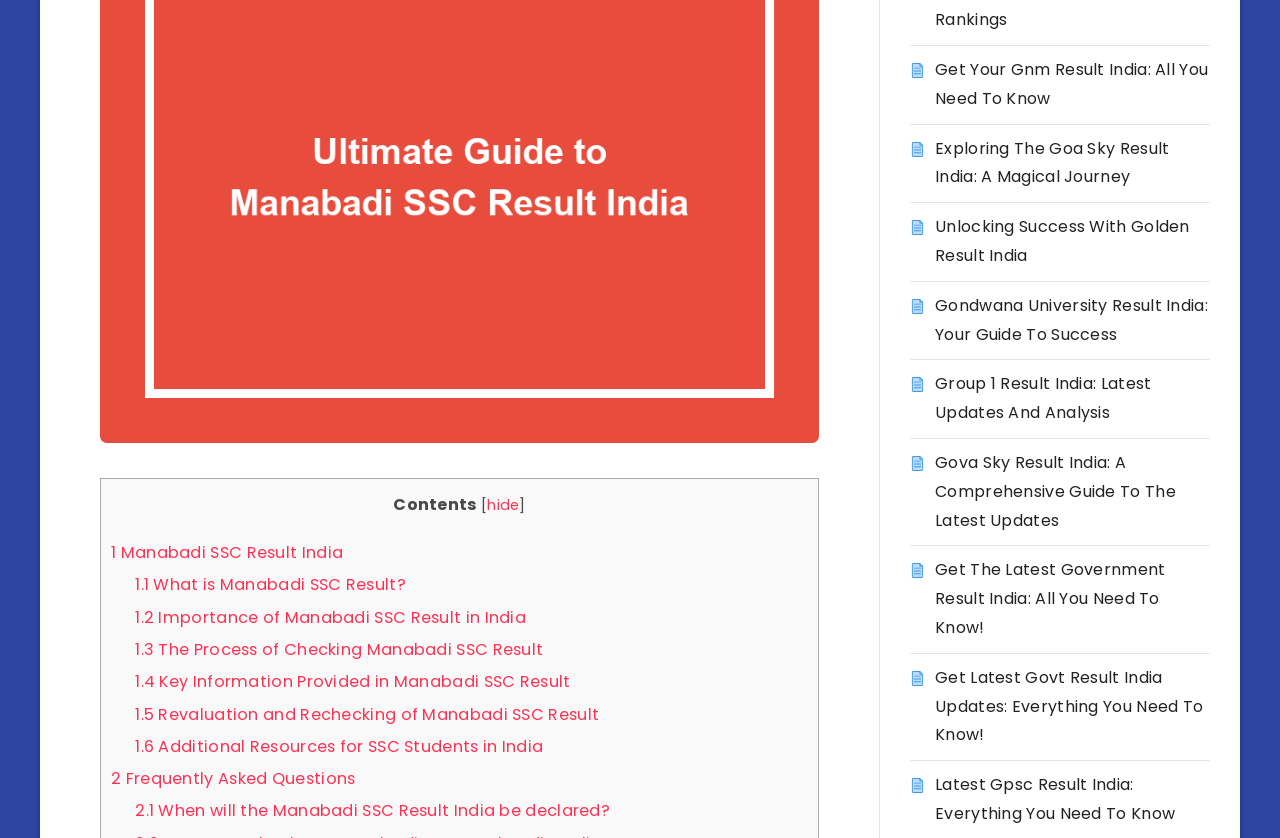Using the element description: "1 Manabadi SSC Result India", determine the bounding box coordinates for the specified UI element. The coordinates should be four float numbers between 0 and 1, [left, top, right, bottom].

[0.087, 0.646, 0.268, 0.673]